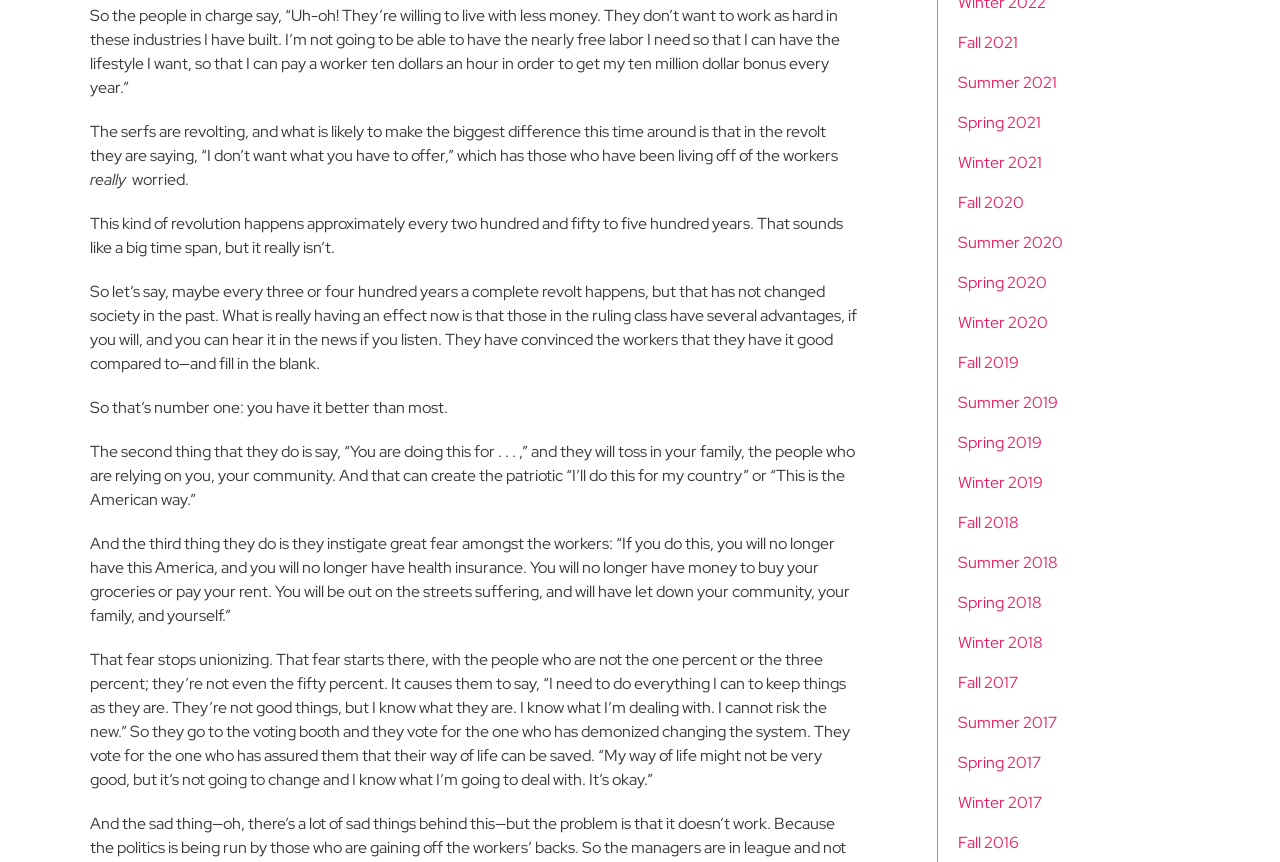Could you find the bounding box coordinates of the clickable area to complete this instruction: "Click on Fall 2021"?

[0.748, 0.038, 0.795, 0.062]